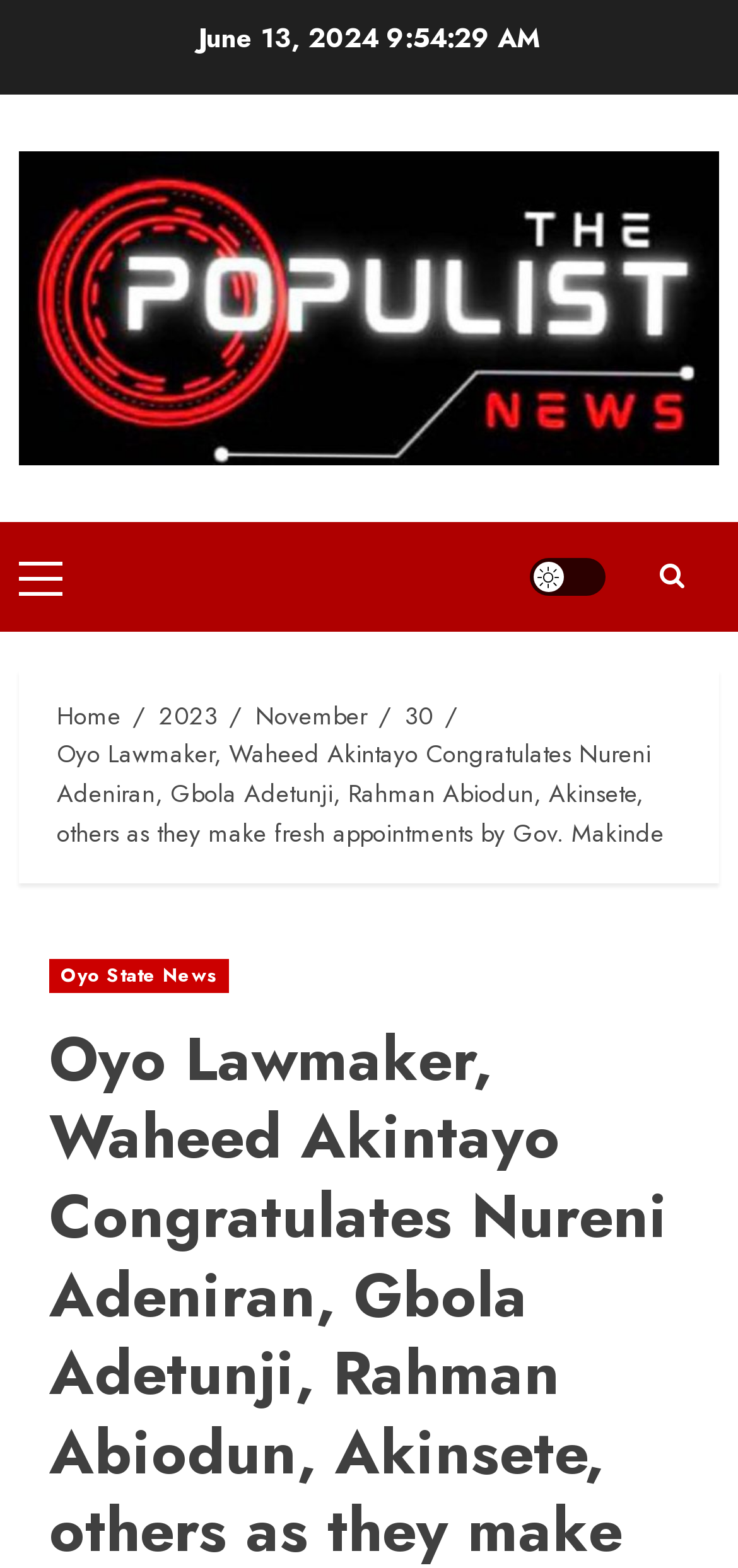Identify the bounding box coordinates of the area you need to click to perform the following instruction: "Switch to Light/Dark mode".

[0.718, 0.355, 0.821, 0.38]